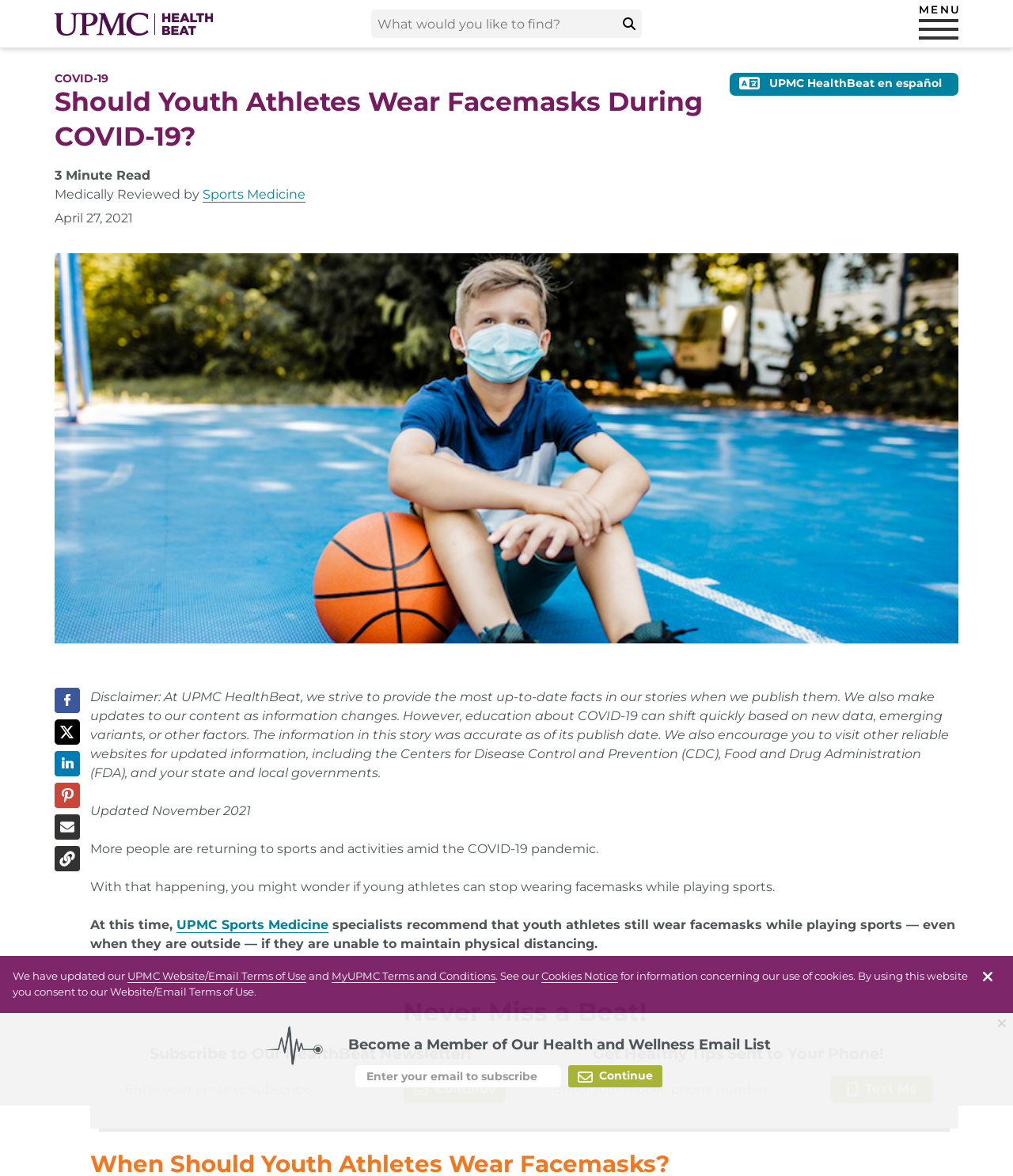What is the topic of the article?
From the image, provide a succinct answer in one word or a short phrase.

Youth athletes wearing facemasks during sports